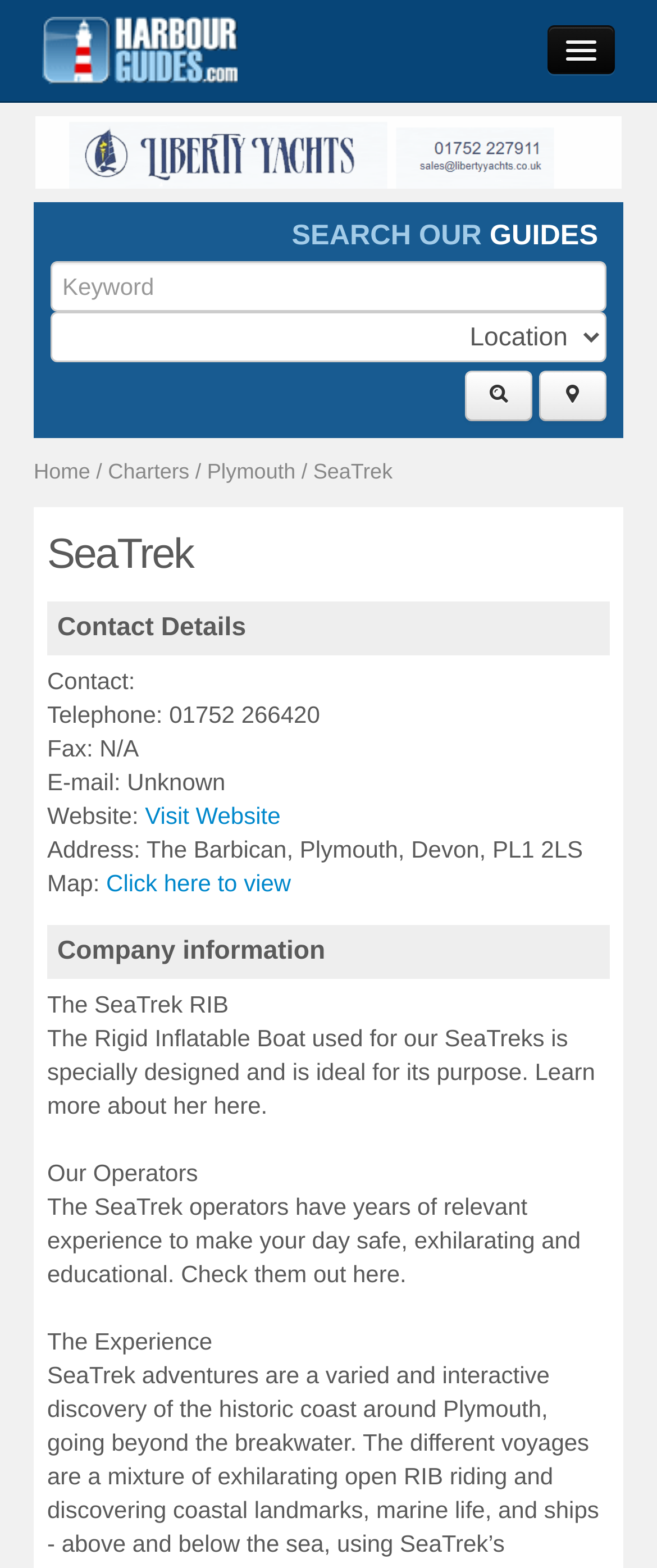Calculate the bounding box coordinates of the UI element given the description: "Competitions".

[0.051, 0.279, 0.949, 0.32]